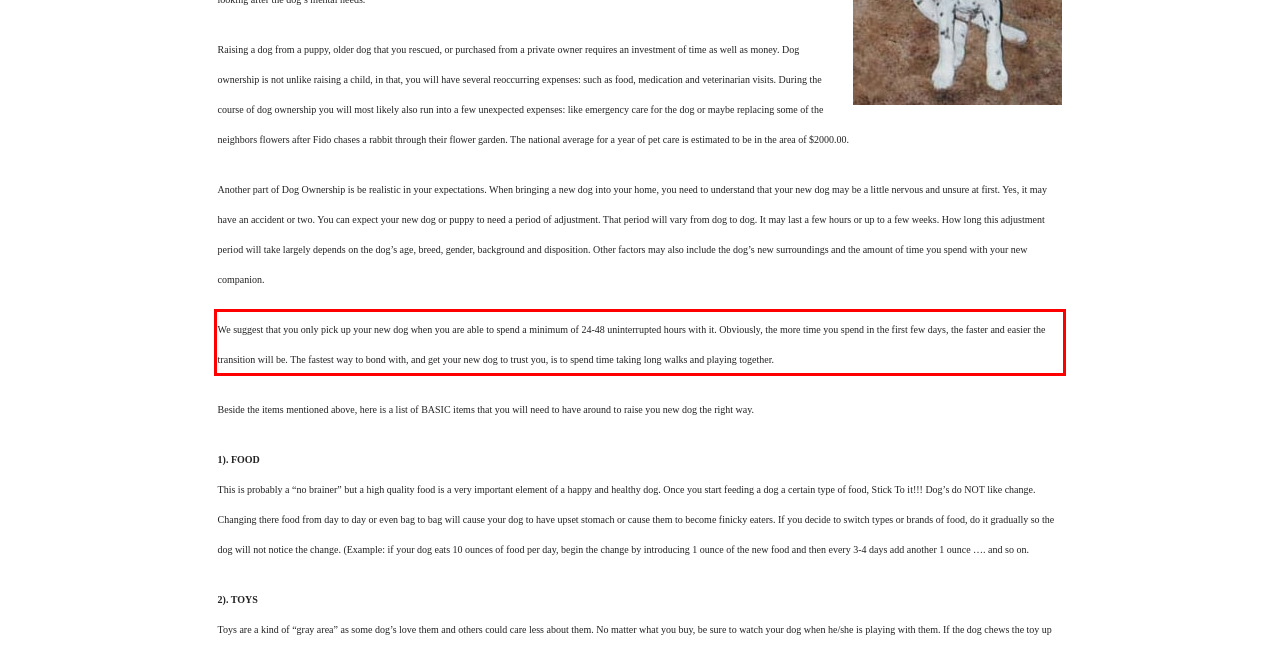You have a screenshot of a webpage with a red bounding box. Identify and extract the text content located inside the red bounding box.

We suggest that you only pick up your new dog when you are able to spend a minimum of 24-48 uninterrupted hours with it. Obviously, the more time you spend in the first few days, the faster and easier the transition will be. The fastest way to bond with, and get your new dog to trust you, is to spend time taking long walks and playing together.